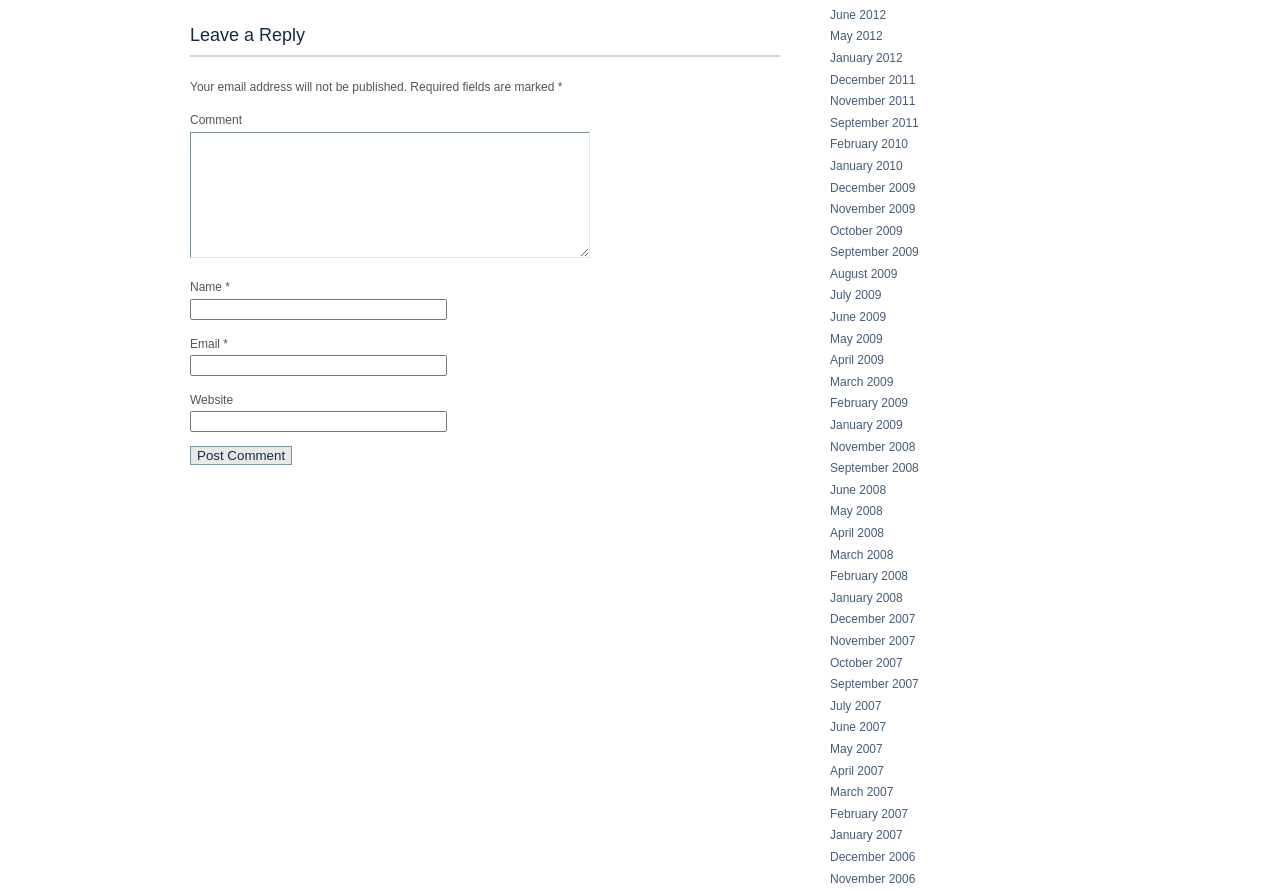Identify the bounding box coordinates for the region to click in order to carry out this instruction: "View posts from June 2012". Provide the coordinates using four float numbers between 0 and 1, formatted as [left, top, right, bottom].

[0.648, 0.009, 0.692, 0.024]